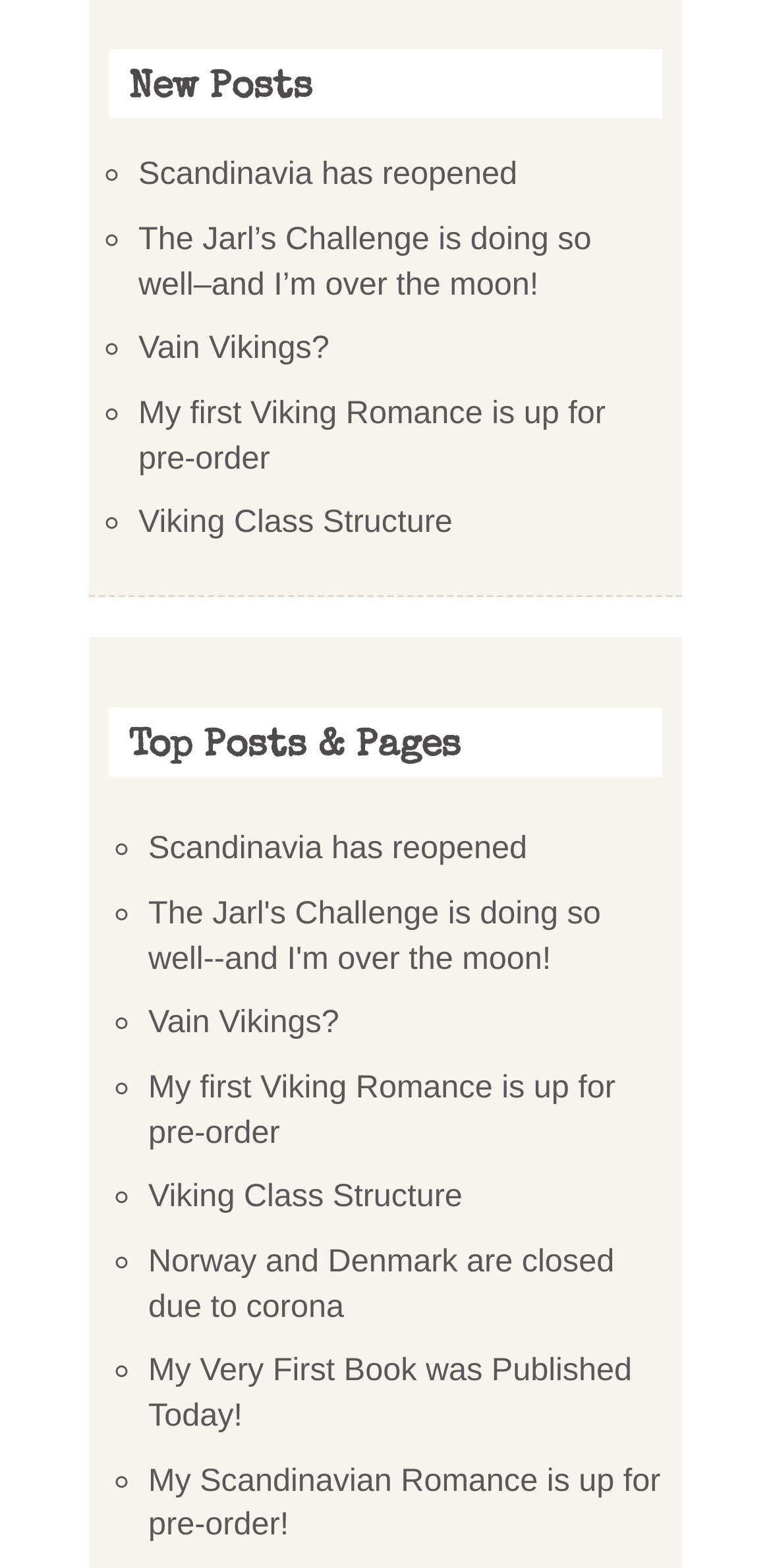Kindly provide the bounding box coordinates of the section you need to click on to fulfill the given instruction: "View new posts".

[0.141, 0.032, 0.859, 0.076]